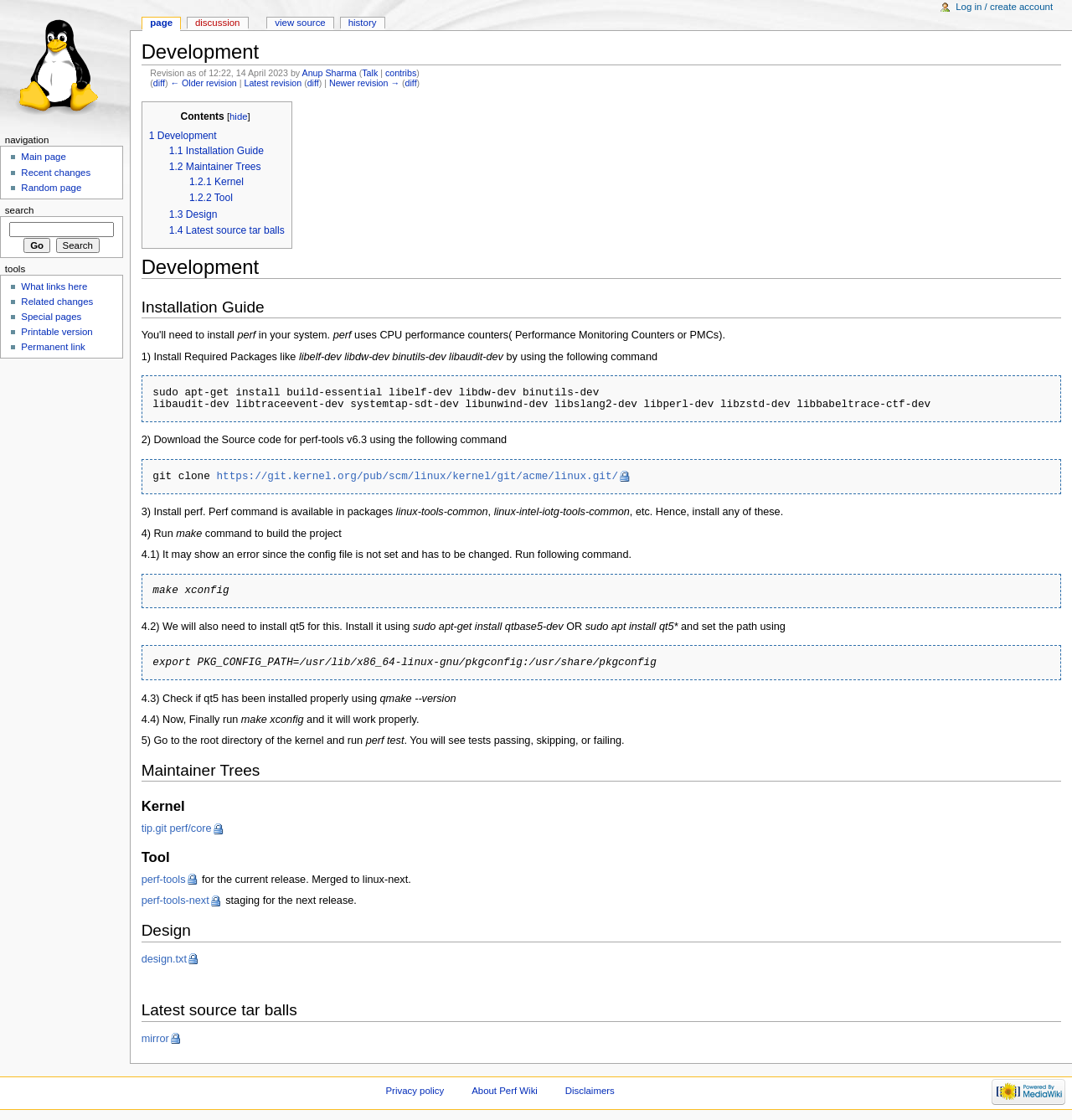What is the purpose of the 'perf' command?
Please describe in detail the information shown in the image to answer the question.

The purpose of the 'perf' command can be inferred from the text 'perf uses CPU performance counters (Performance Monitoring Counters or PMCs)' which is located in the main content area of the page.